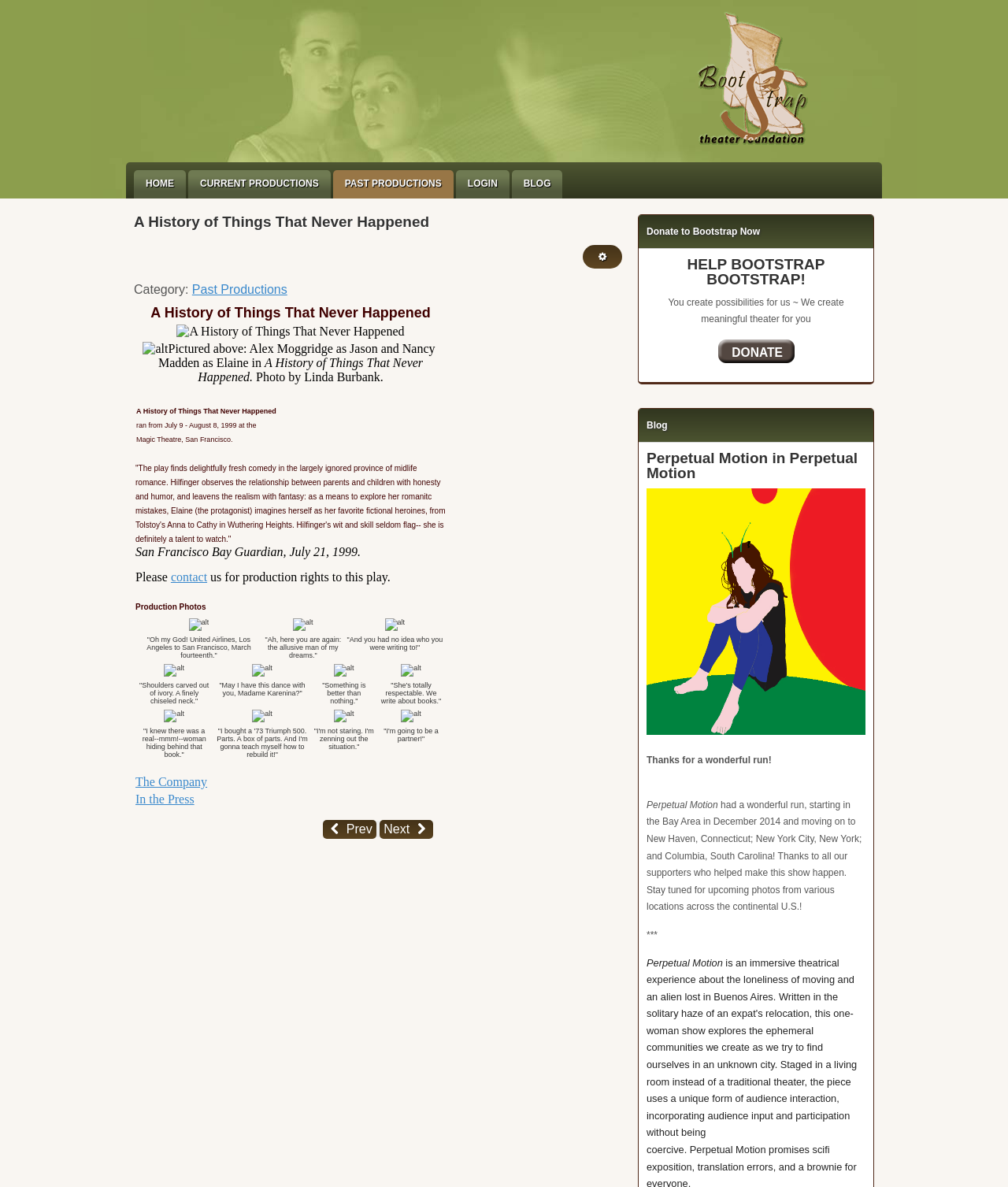Where did the play run from July 9 to August 8, 1999?
Please provide a single word or phrase in response based on the screenshot.

Magic Theatre, San Francisco